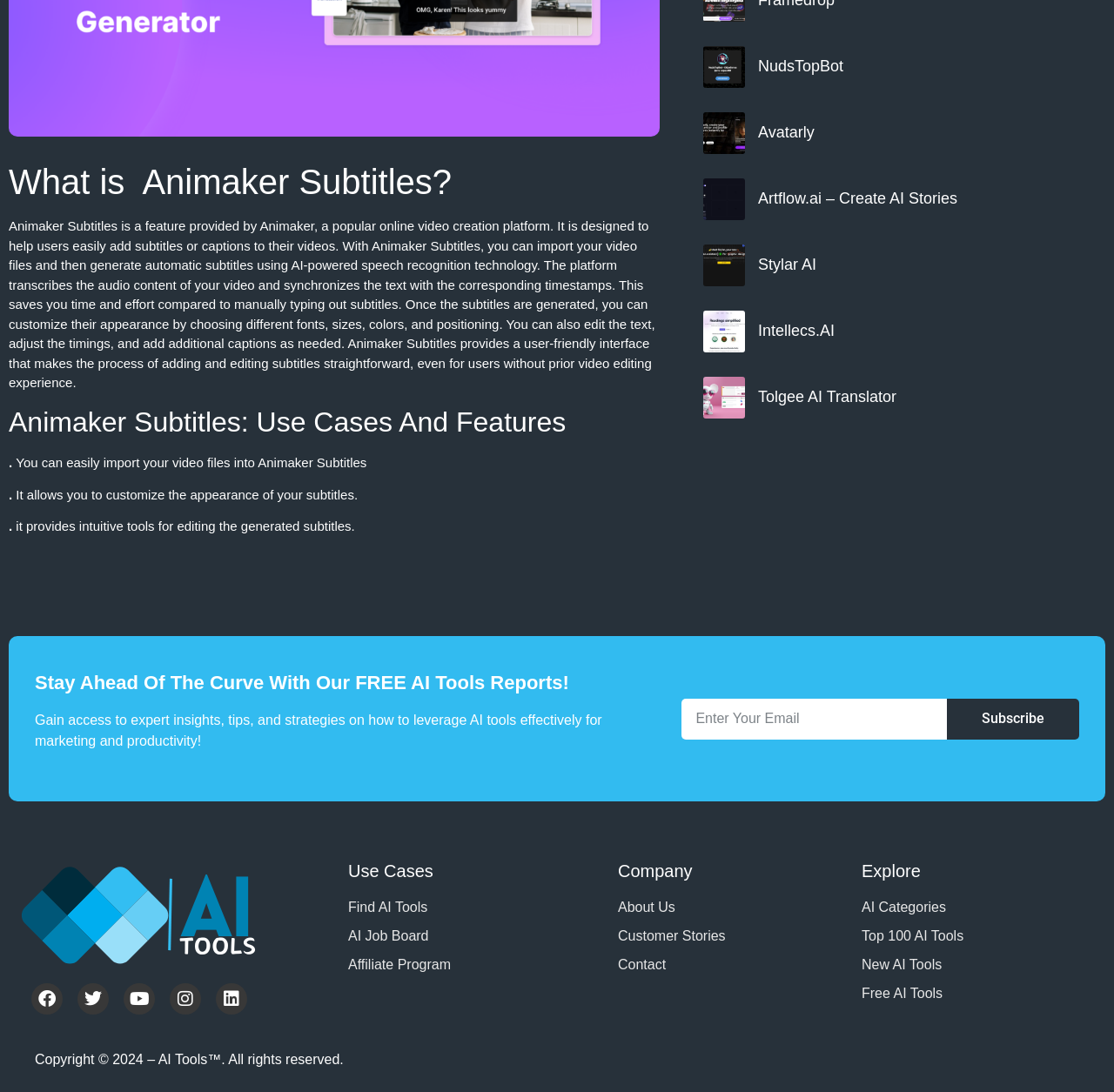For the following element description, predict the bounding box coordinates in the format (top-left x, top-left y, bottom-right x, bottom-right y). All values should be floating point numbers between 0 and 1. Description: Tolgee AI Translator

[0.68, 0.356, 0.805, 0.372]